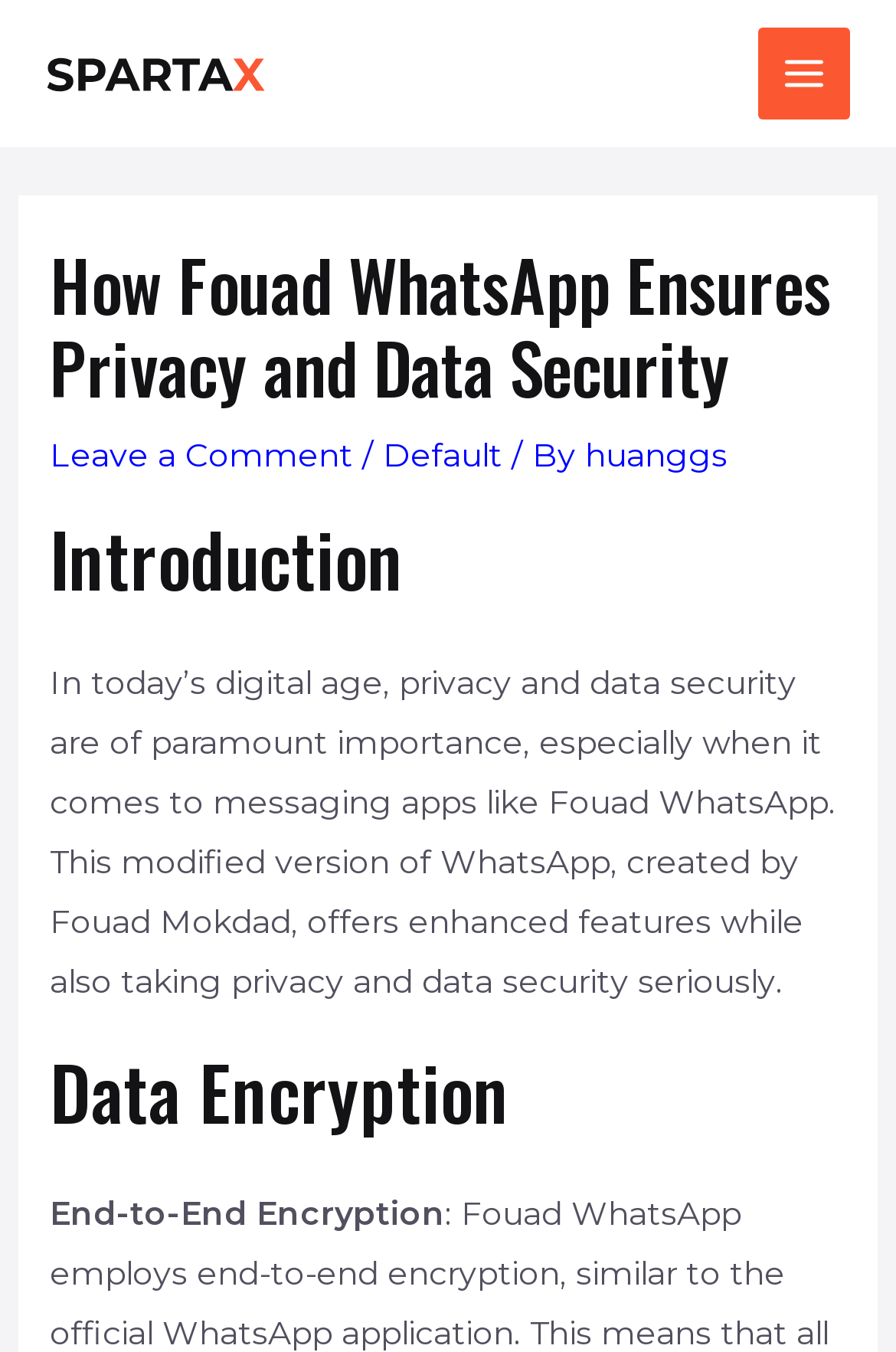Who is the creator of Fouad WhatsApp?
Please provide a detailed and thorough answer to the question.

The creator of Fouad WhatsApp is mentioned in the text 'This modified version of WhatsApp, created by Fouad Mokdad, offers enhanced features while also taking privacy and data security seriously.' which is located in the introduction section of the webpage.